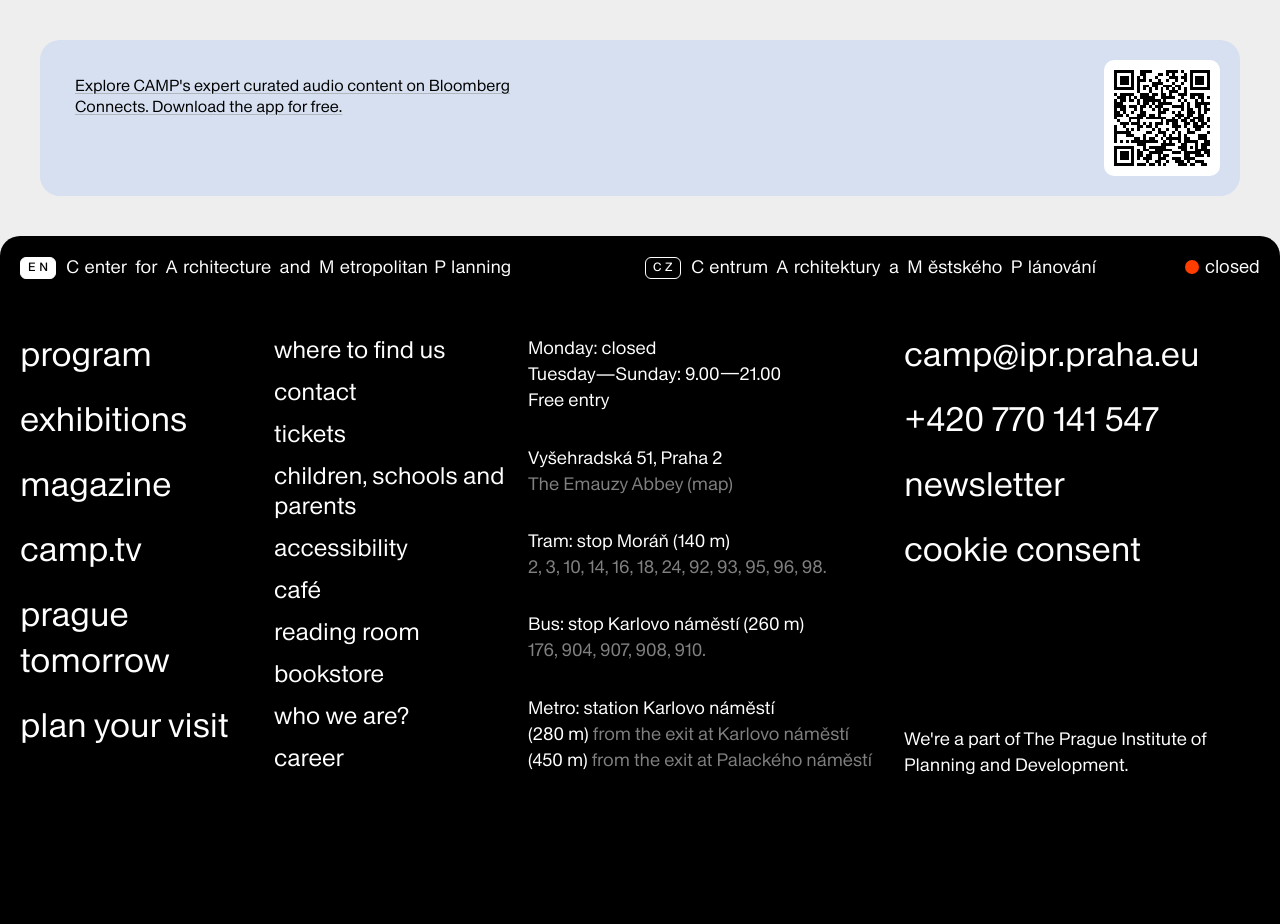What is the email address provided on the webpage?
Please look at the screenshot and answer using one word or phrase.

camp@ipr.praha.eu